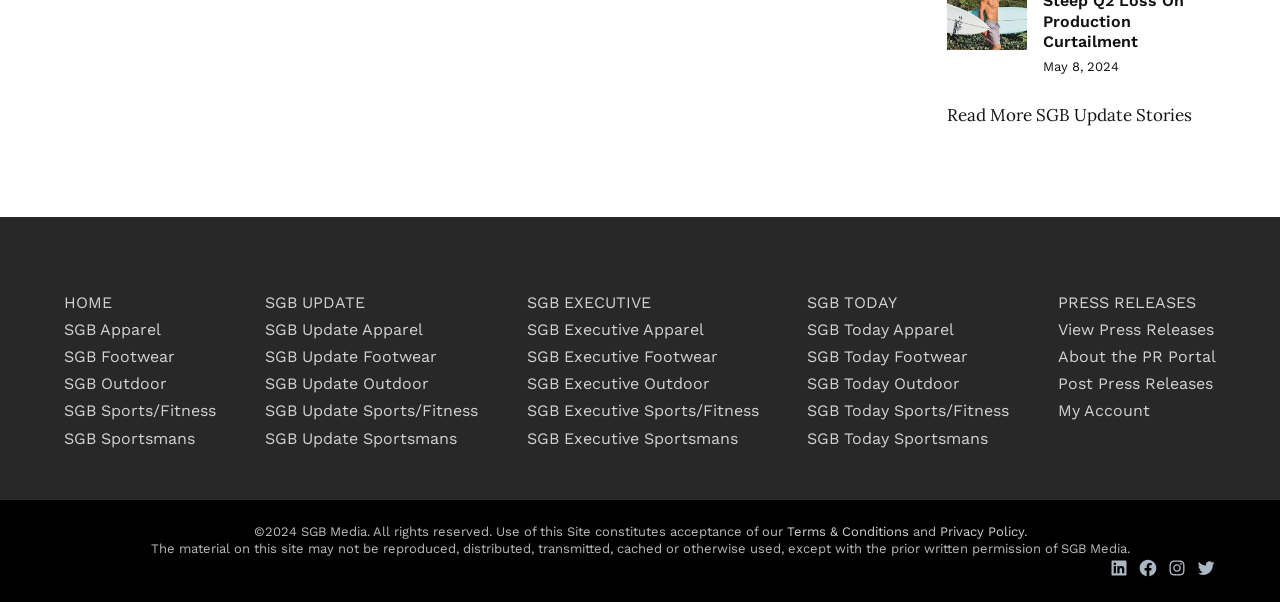Can you provide the bounding box coordinates for the element that should be clicked to implement the instruction: "Read more SGB update stories"?

[0.74, 0.159, 0.931, 0.223]